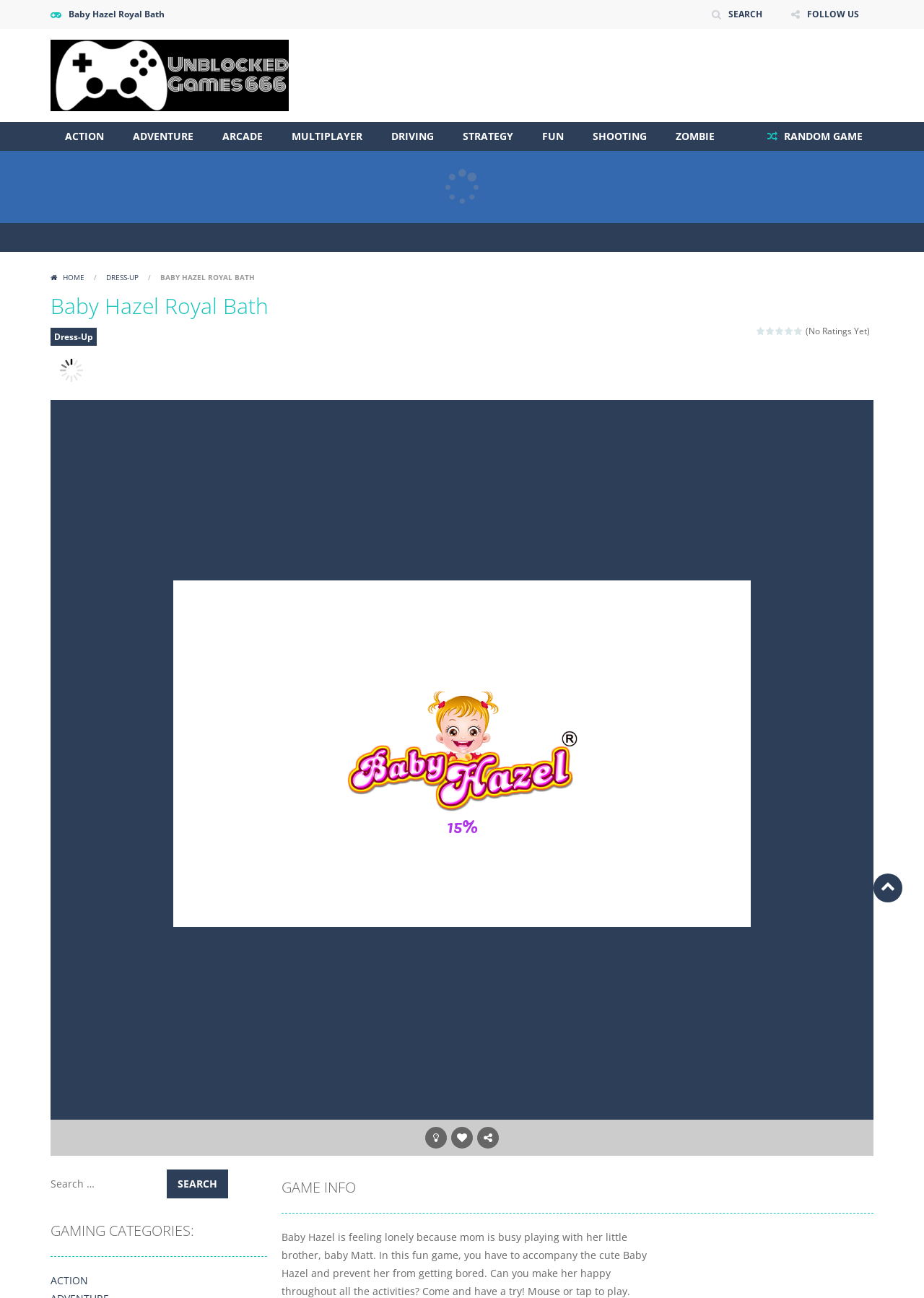What is the name of the game on this webpage?
Please use the image to provide a one-word or short phrase answer.

Baby Hazel Royal Bath